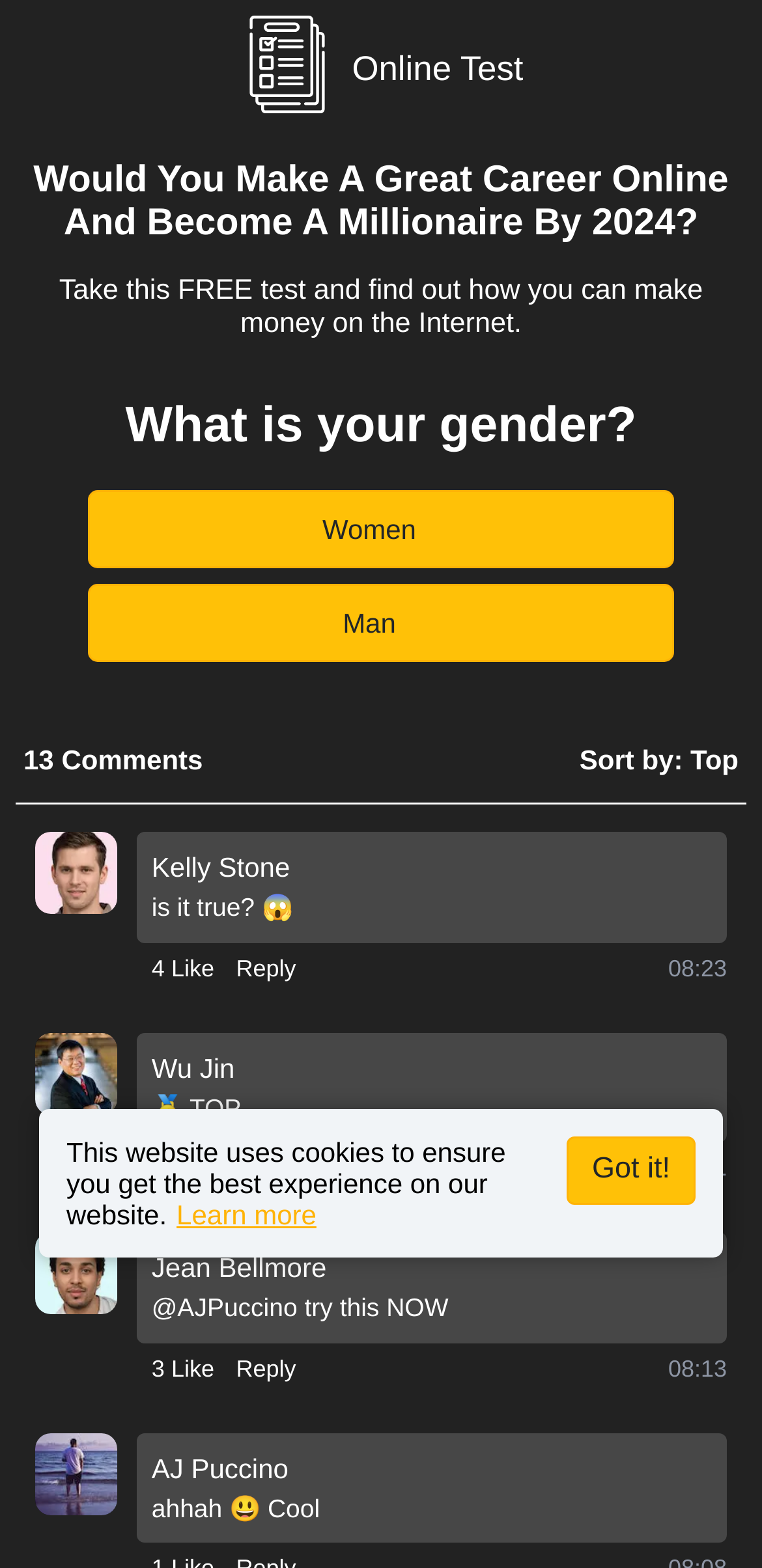What is the format of the timestamps?
Based on the image, give a one-word or short phrase answer.

HH:MM